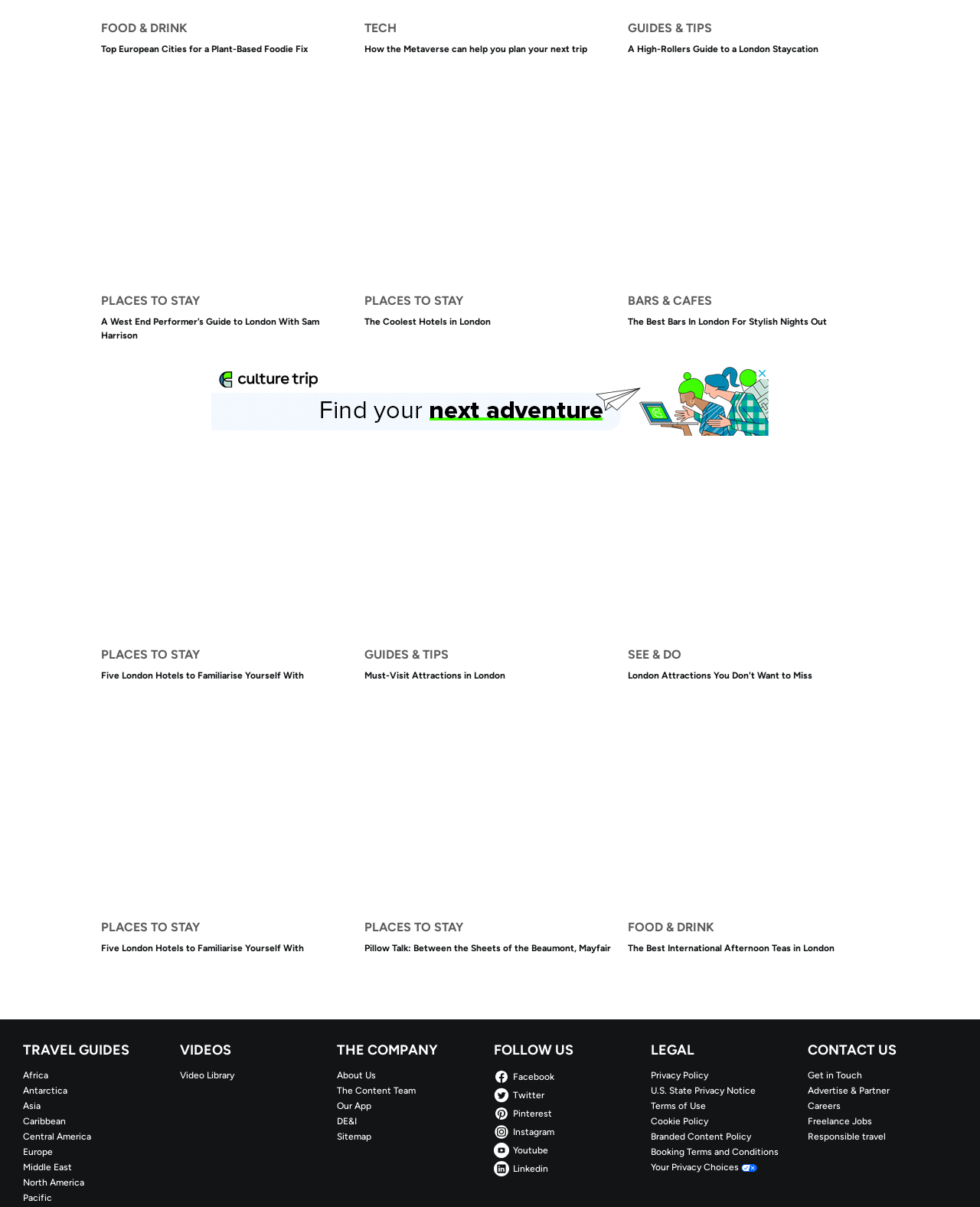Give a one-word or one-phrase response to the question: 
What is the focus of the 'FOOD & DRINK' section?

Restaurants and cafes